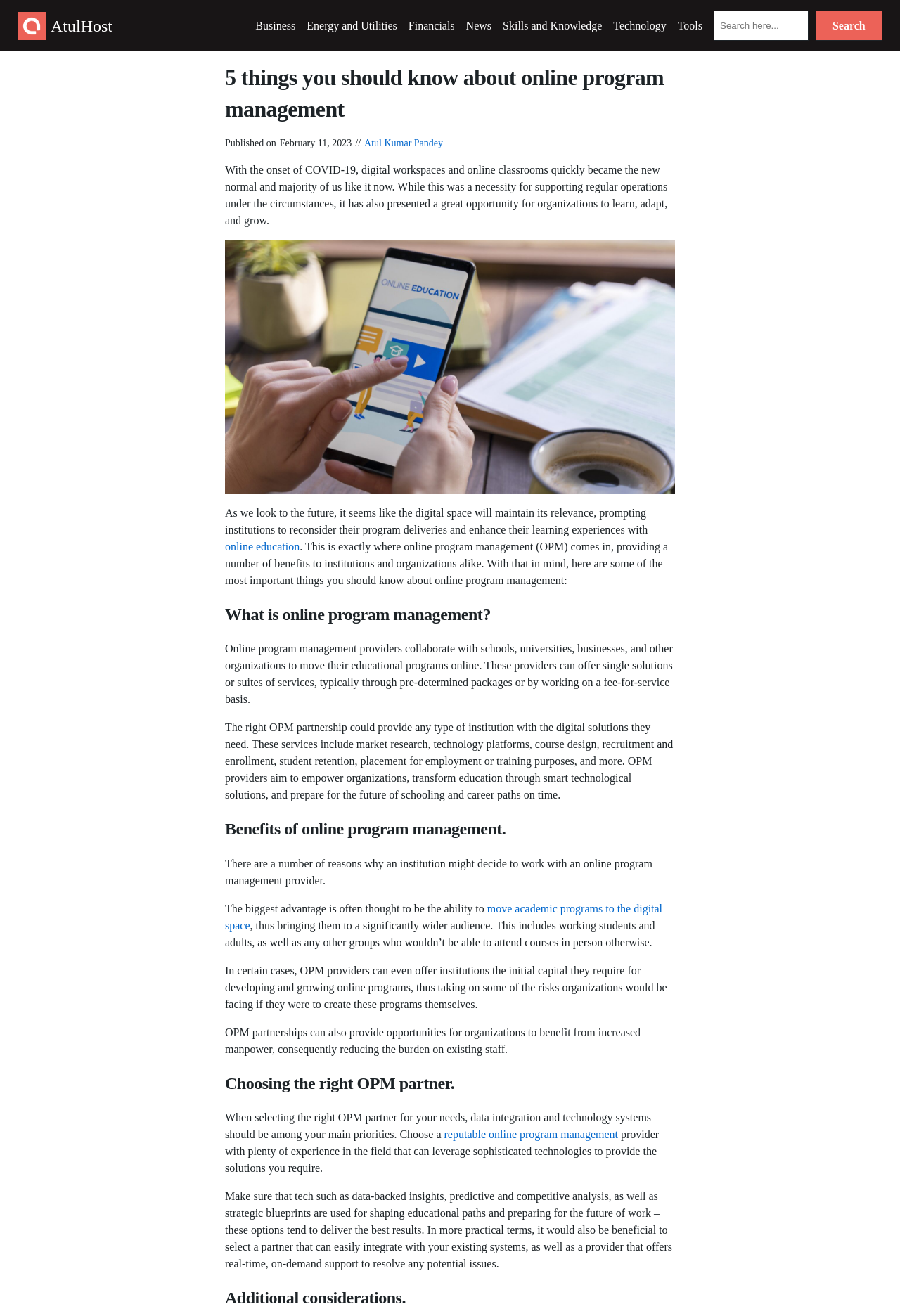Pinpoint the bounding box coordinates of the clickable element needed to complete the instruction: "Learn about AtulHost". The coordinates should be provided as four float numbers between 0 and 1: [left, top, right, bottom].

[0.02, 0.009, 0.051, 0.03]